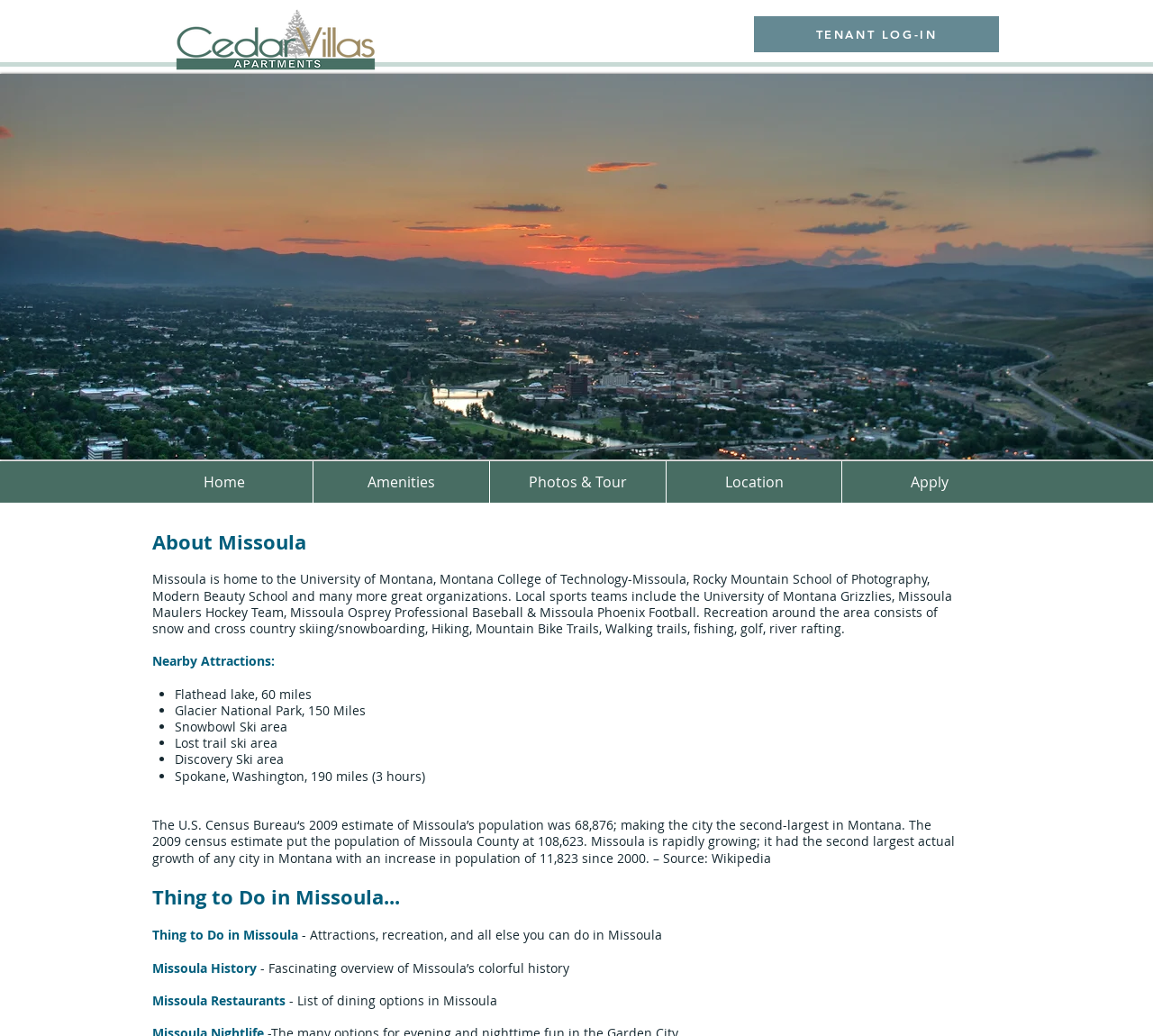Please specify the coordinates of the bounding box for the element that should be clicked to carry out this instruction: "Explore Thing to Do in Missoula". The coordinates must be four float numbers between 0 and 1, formatted as [left, top, right, bottom].

[0.132, 0.894, 0.259, 0.911]